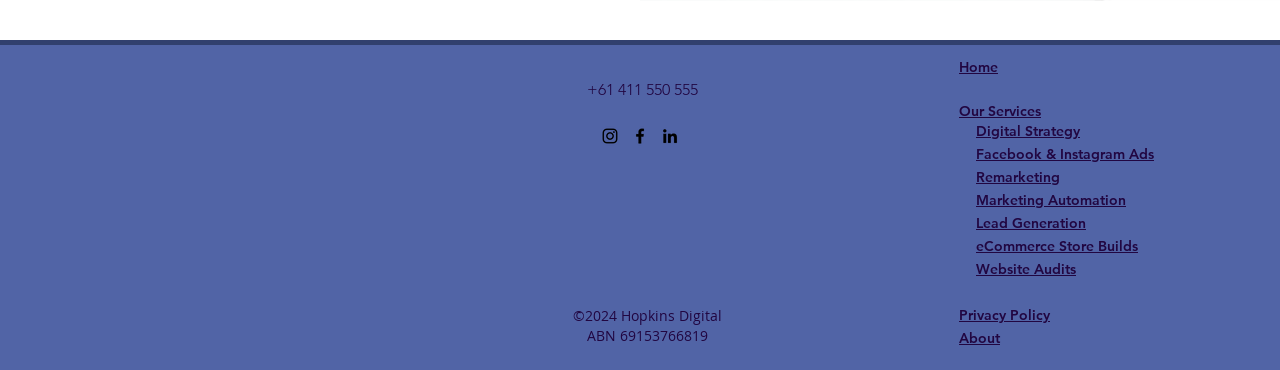Please respond to the question using a single word or phrase:
What is the phone number displayed on the webpage?

+61 411 550 555